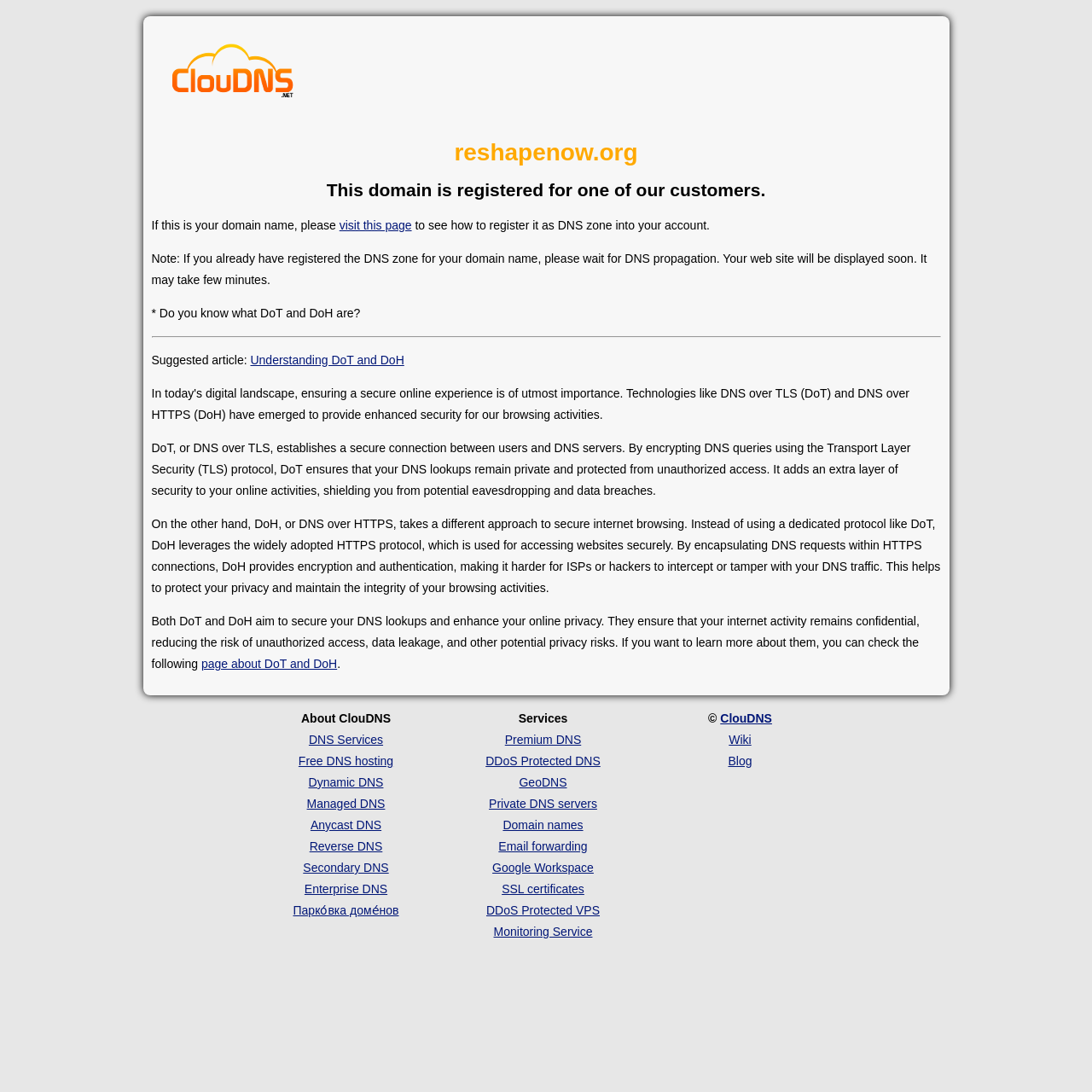Summarize the webpage with a detailed and informative caption.

The webpage appears to be a domain registration and DNS management page for reshapenow.org. At the top, there is a heading with the domain name "reshapenow.org" and a subheading that indicates the domain is registered for one of their customers. 

Below this, there is a link to "Cloud DNS" accompanied by an image, and a paragraph of text that provides instructions for registering the domain name as a DNS zone into an account. 

Further down, there is a section that explains the concepts of DoT (DNS over TLS) and DoH (DNS over HTTPS), which are security protocols for DNS lookups. This section includes two paragraphs of text that describe the differences between DoT and DoH, and how they both aim to secure DNS lookups and enhance online privacy.

To the right of this section, there is a list of links to various DNS-related services, including "DNS Services", "Free DNS hosting", "Dynamic DNS", and others. 

Below this list, there is another section with a heading "About ClouDNS" and a list of links to various services, including "Premium DNS", "DDoS Protected DNS", "GeoDNS", and others.

At the bottom of the page, there is a copyright notice and links to "ClouDNS", "Wiki", and "Blog".